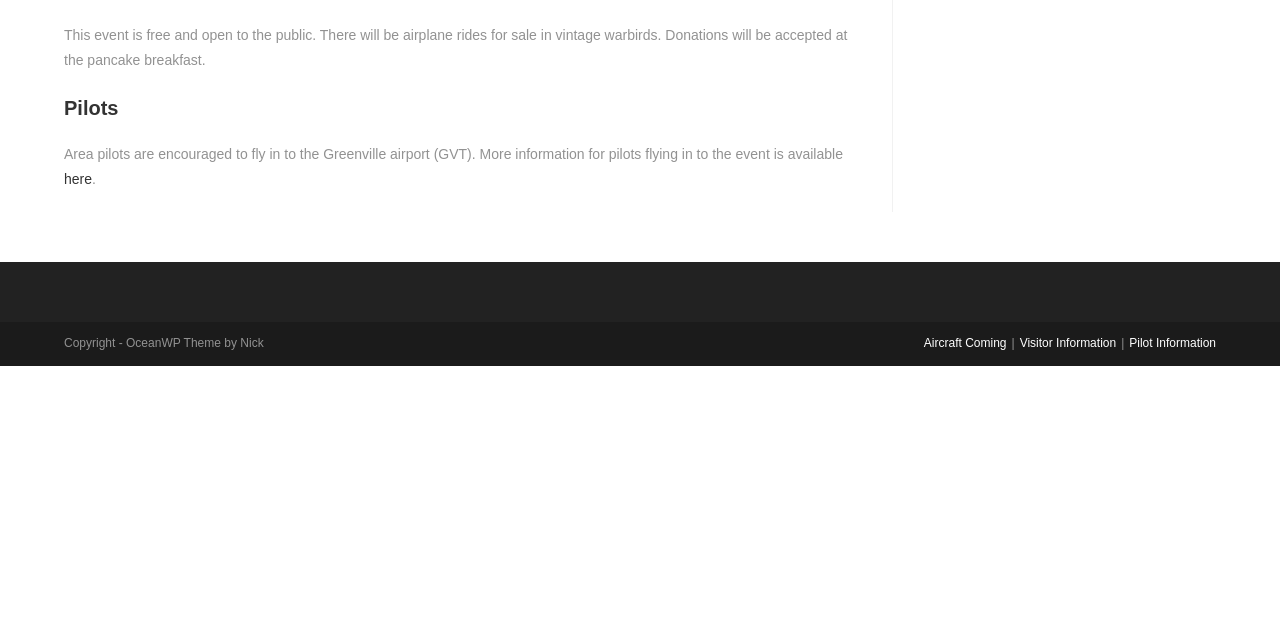Identify the bounding box for the UI element described as: "here". Ensure the coordinates are four float numbers between 0 and 1, formatted as [left, top, right, bottom].

[0.05, 0.267, 0.072, 0.292]